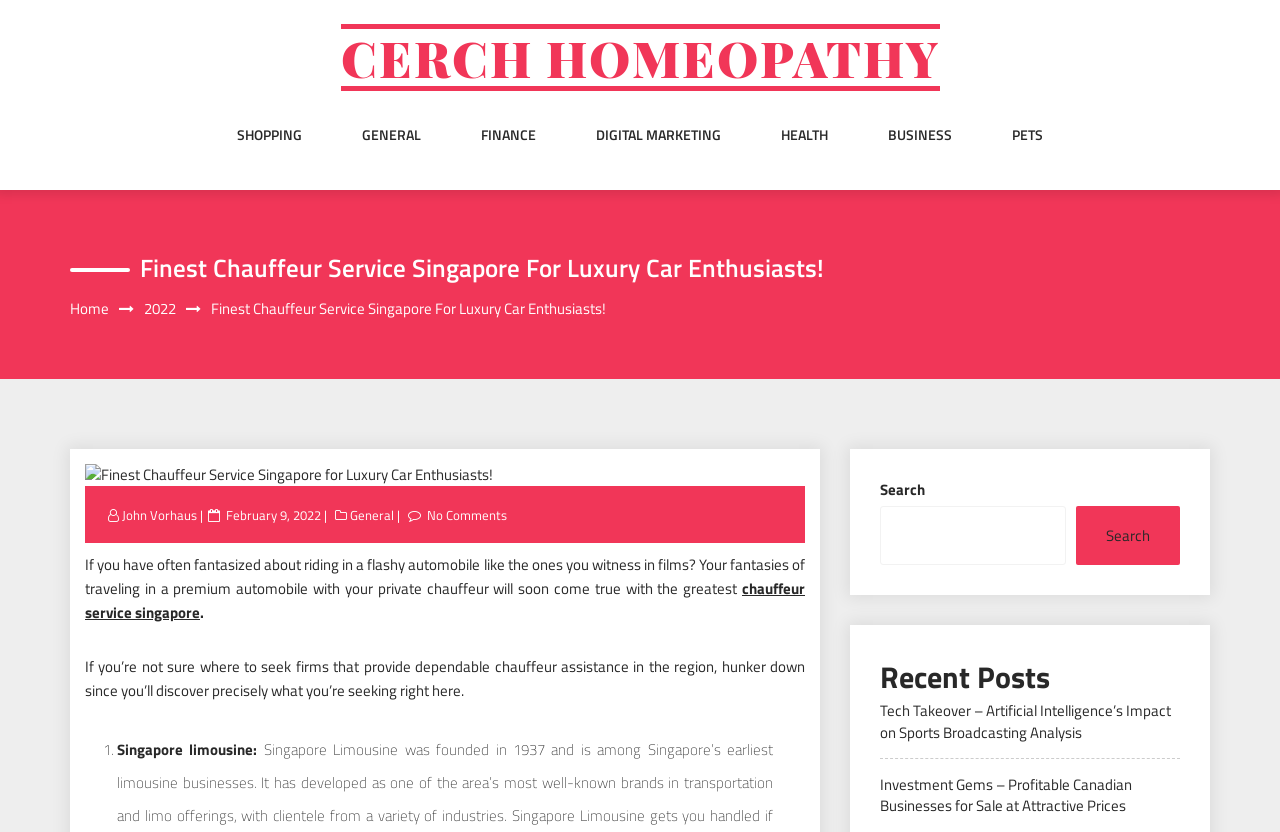Determine the bounding box coordinates for the element that should be clicked to follow this instruction: "Check the 'Recent Posts'". The coordinates should be given as four float numbers between 0 and 1, in the format [left, top, right, bottom].

[0.688, 0.787, 0.922, 0.842]